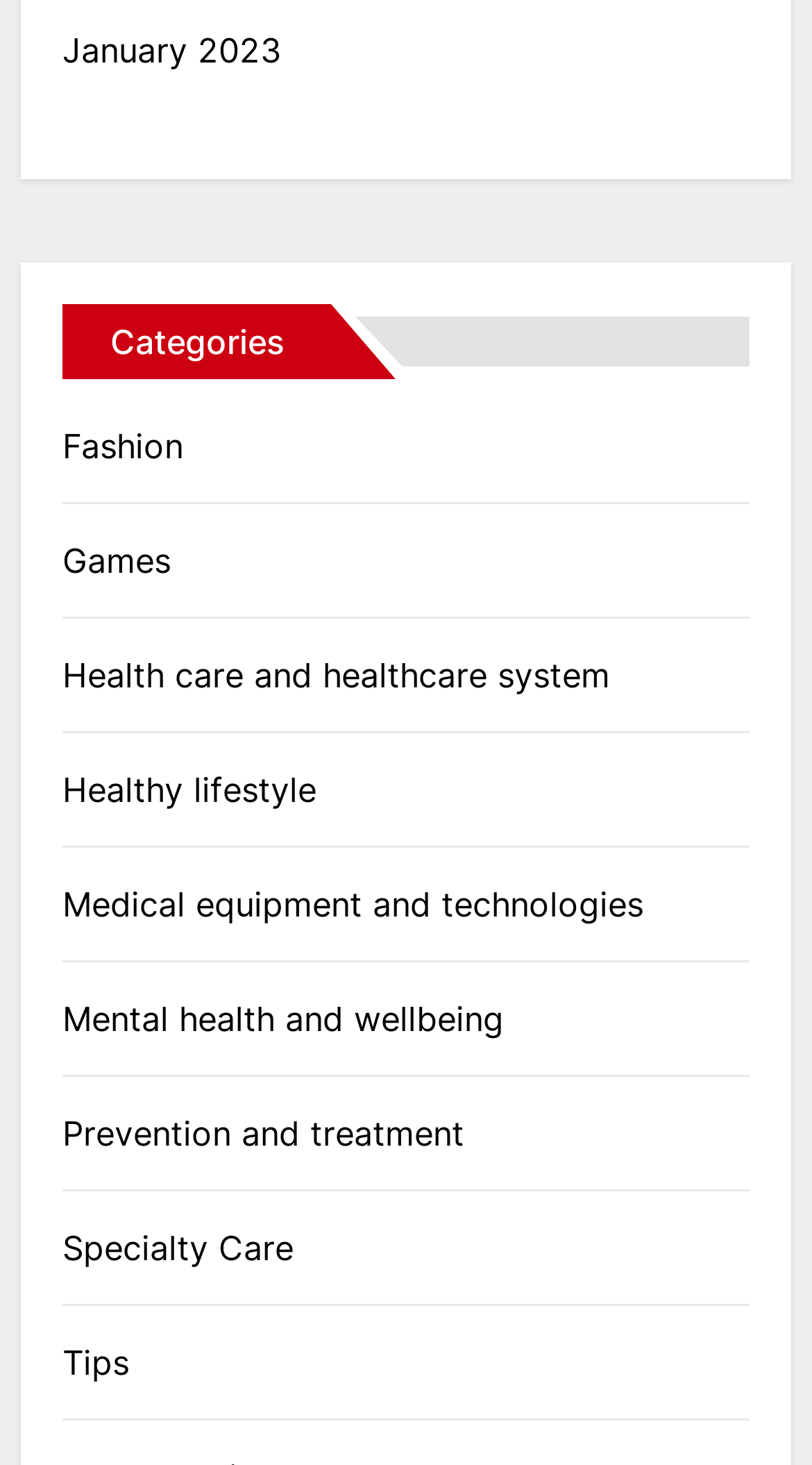Provide a one-word or one-phrase answer to the question:
What is the last category listed?

Tips